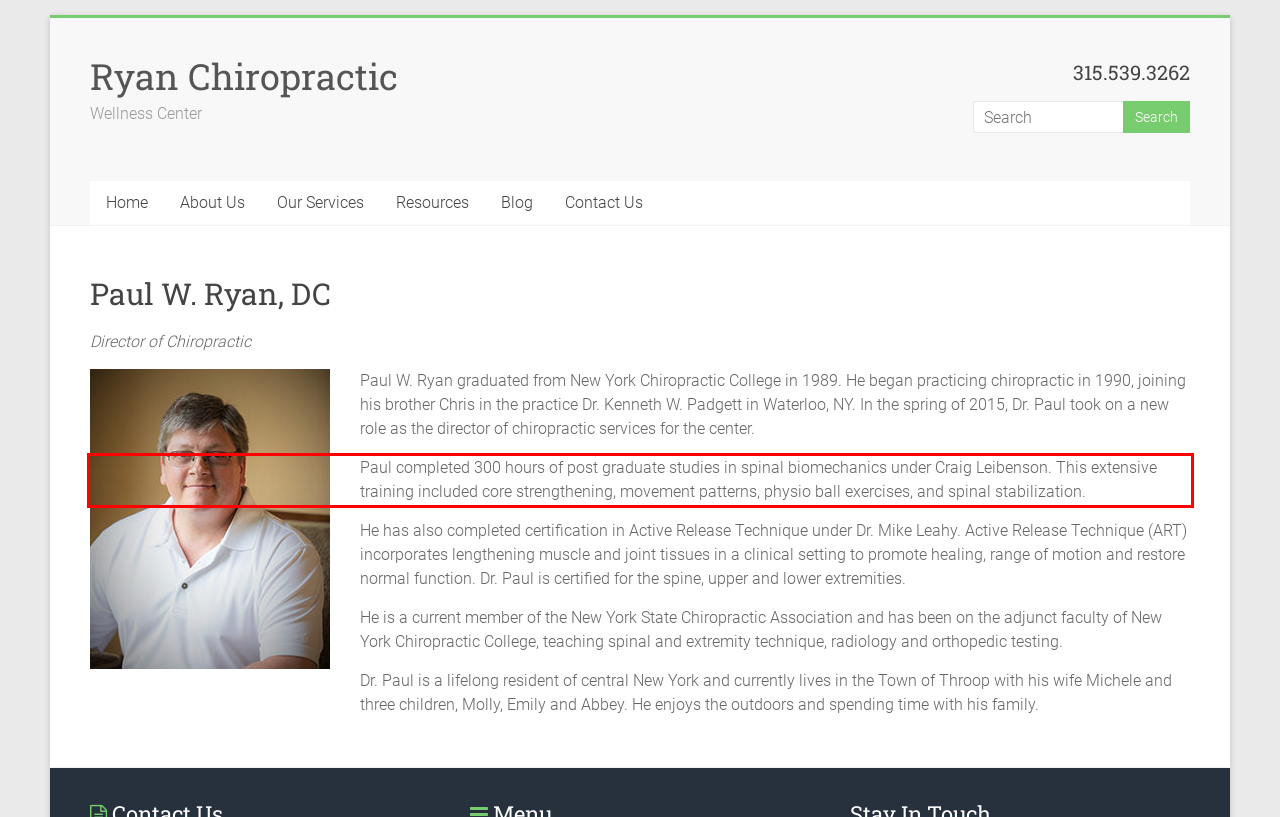Identify the text inside the red bounding box in the provided webpage screenshot and transcribe it.

Paul completed 300 hours of post graduate studies in spinal biomechanics under Craig Leibenson. This extensive training included core strengthening, movement patterns, physio ball exercises, and spinal stabilization.